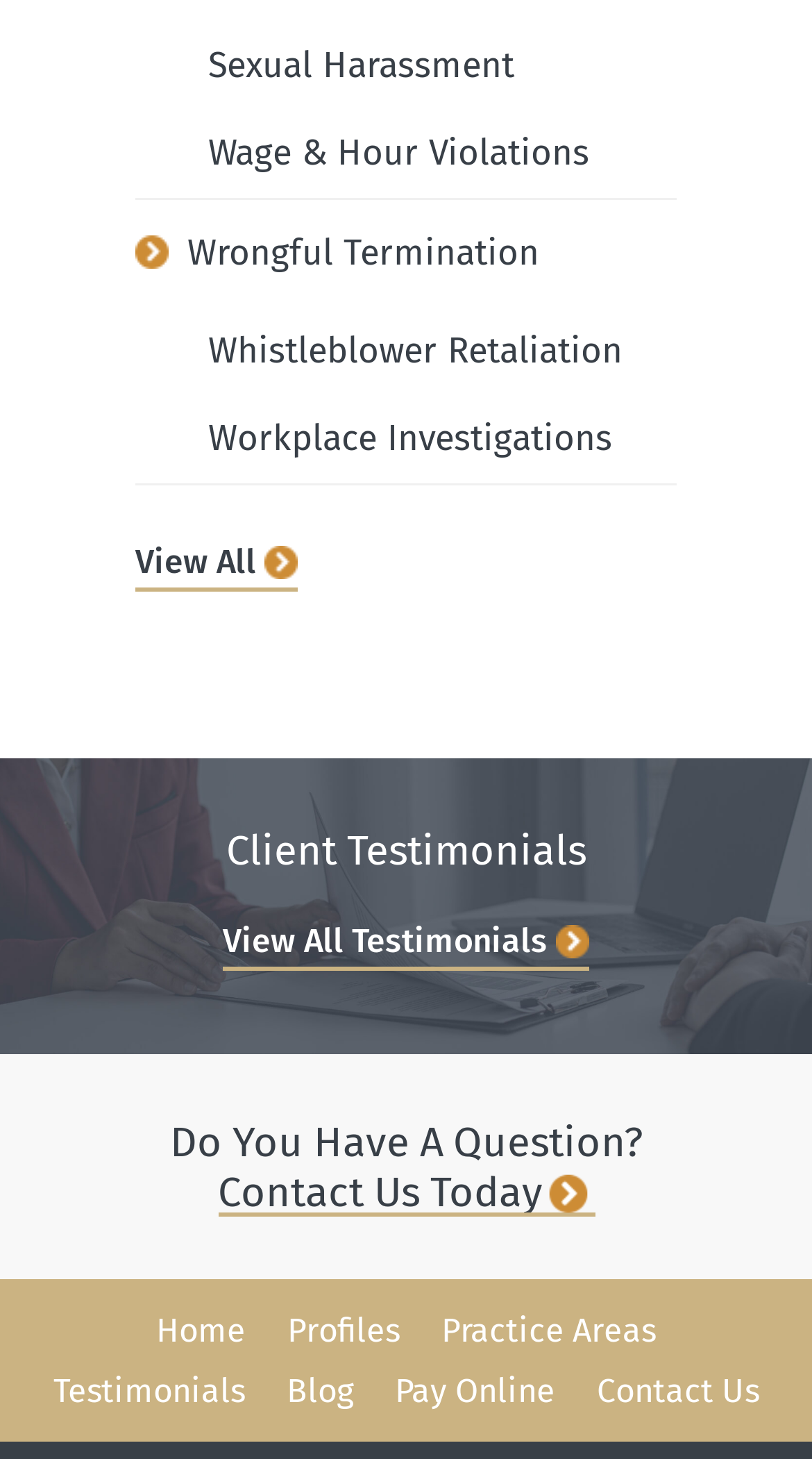Please identify the bounding box coordinates of the region to click in order to complete the task: "View information on Sexual Harassment". The coordinates must be four float numbers between 0 and 1, specified as [left, top, right, bottom].

[0.192, 0.016, 0.833, 0.076]